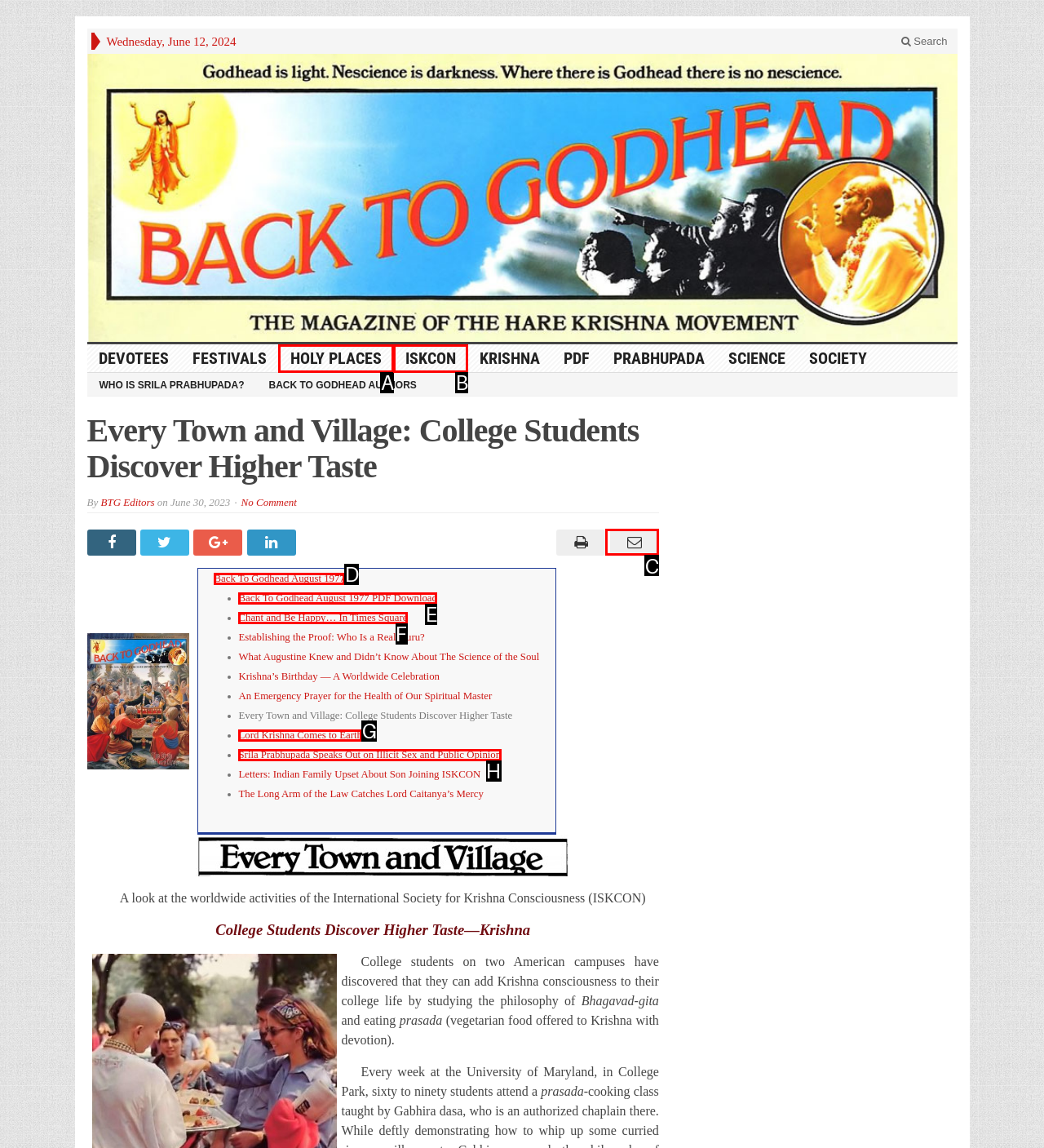Tell me which one HTML element you should click to complete the following task: Share the article on social media
Answer with the option's letter from the given choices directly.

C